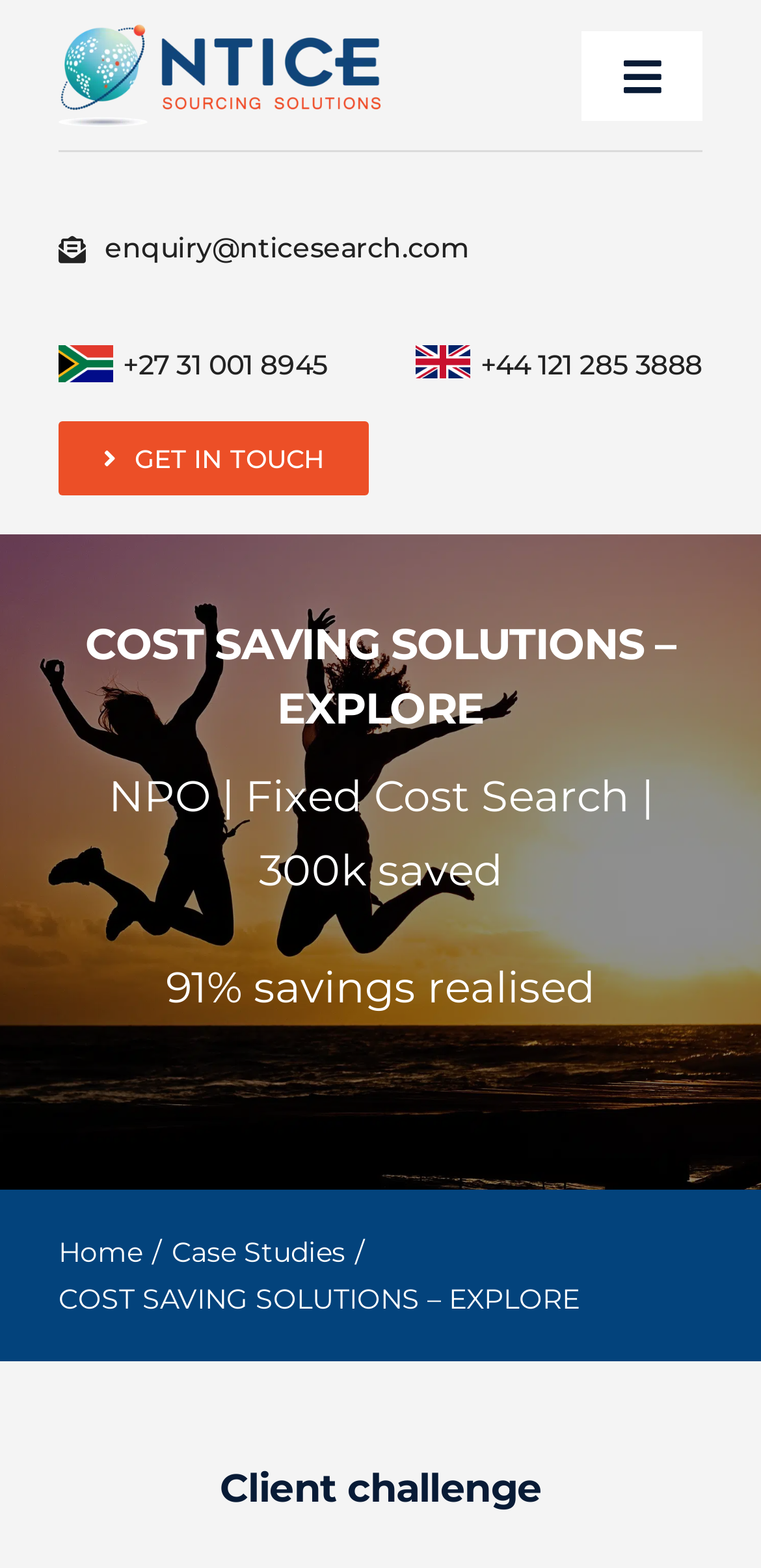Extract the bounding box coordinates for the UI element described as: "Get In Touch".

[0.077, 0.269, 0.486, 0.316]